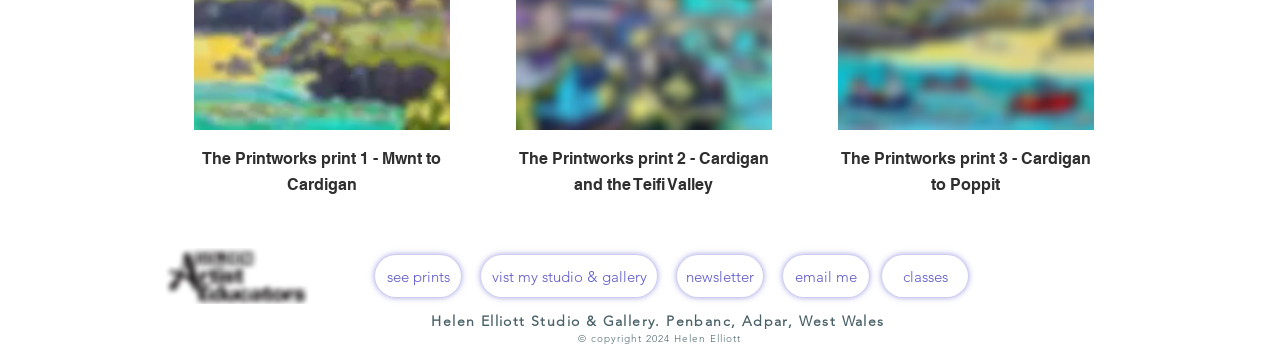Pinpoint the bounding box coordinates of the area that must be clicked to complete this instruction: "follow on Facebook".

[0.795, 0.756, 0.818, 0.838]